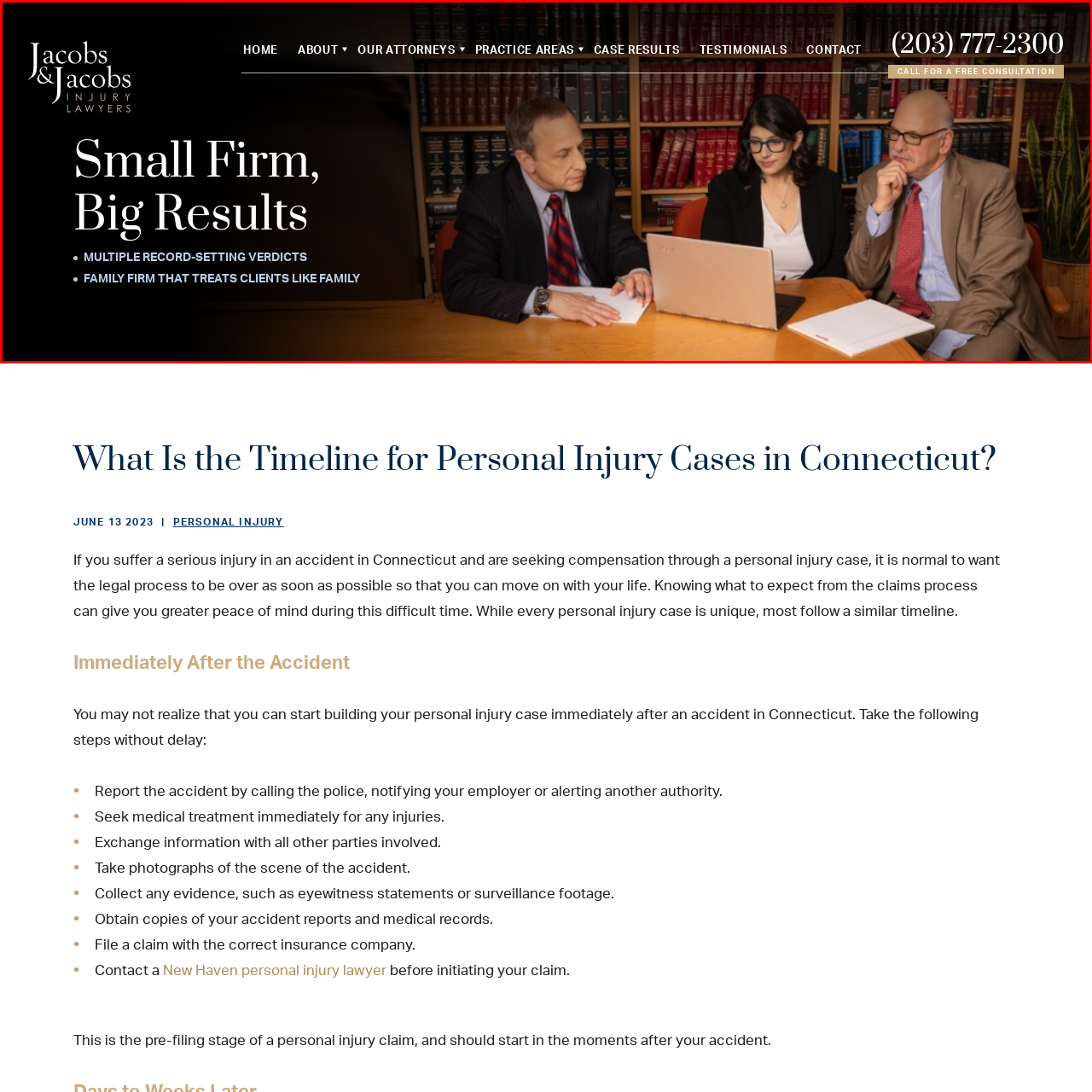What is the firm's approach to clients?
Review the image highlighted by the red bounding box and respond with a brief answer in one word or phrase.

Treating clients like family